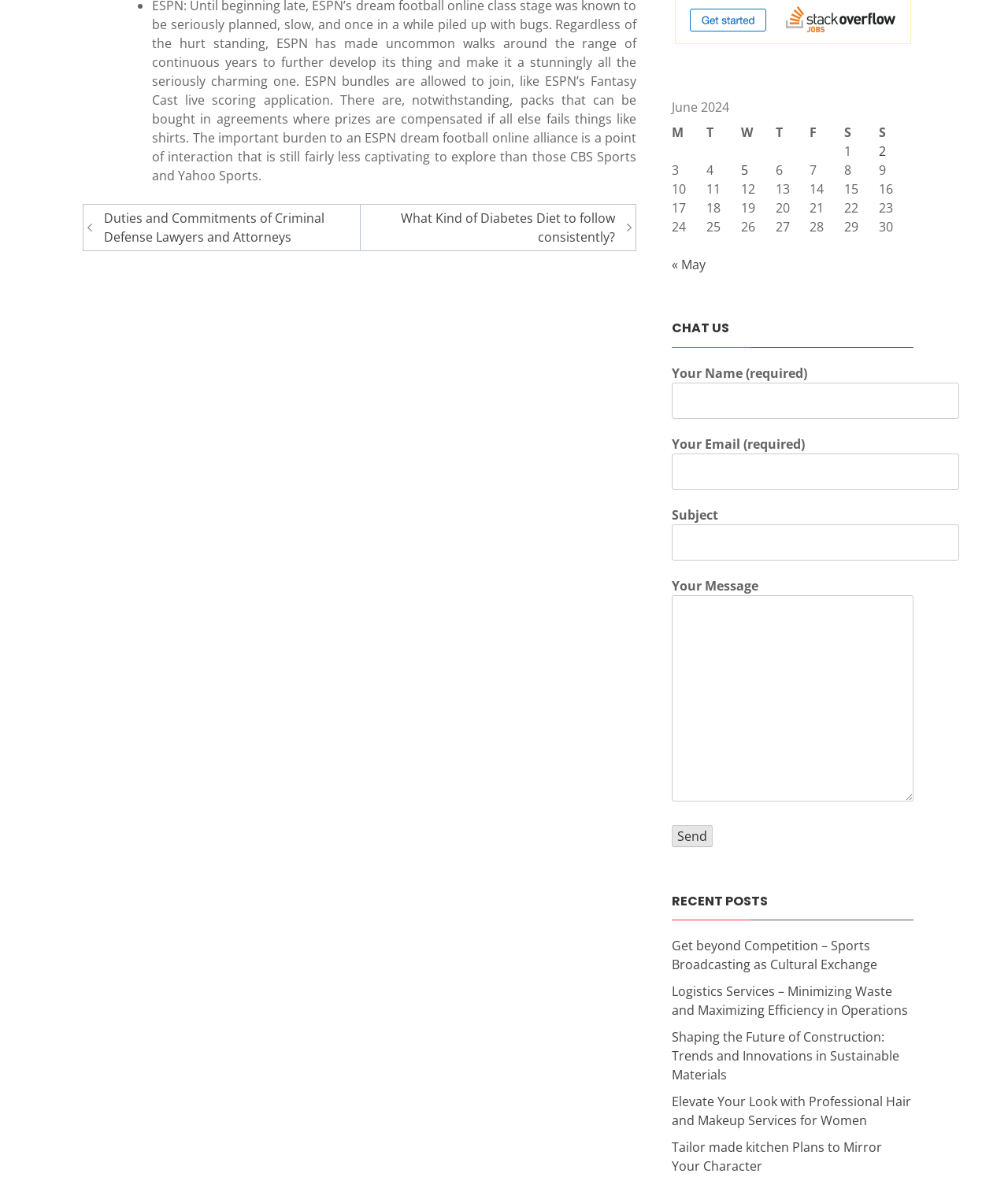Based on the visual content of the image, answer the question thoroughly: What is the month displayed in the table?

The table is located in the middle of the webpage, and it has a caption element with the text 'June 2024'. The table displays a calendar for the month of June 2024.